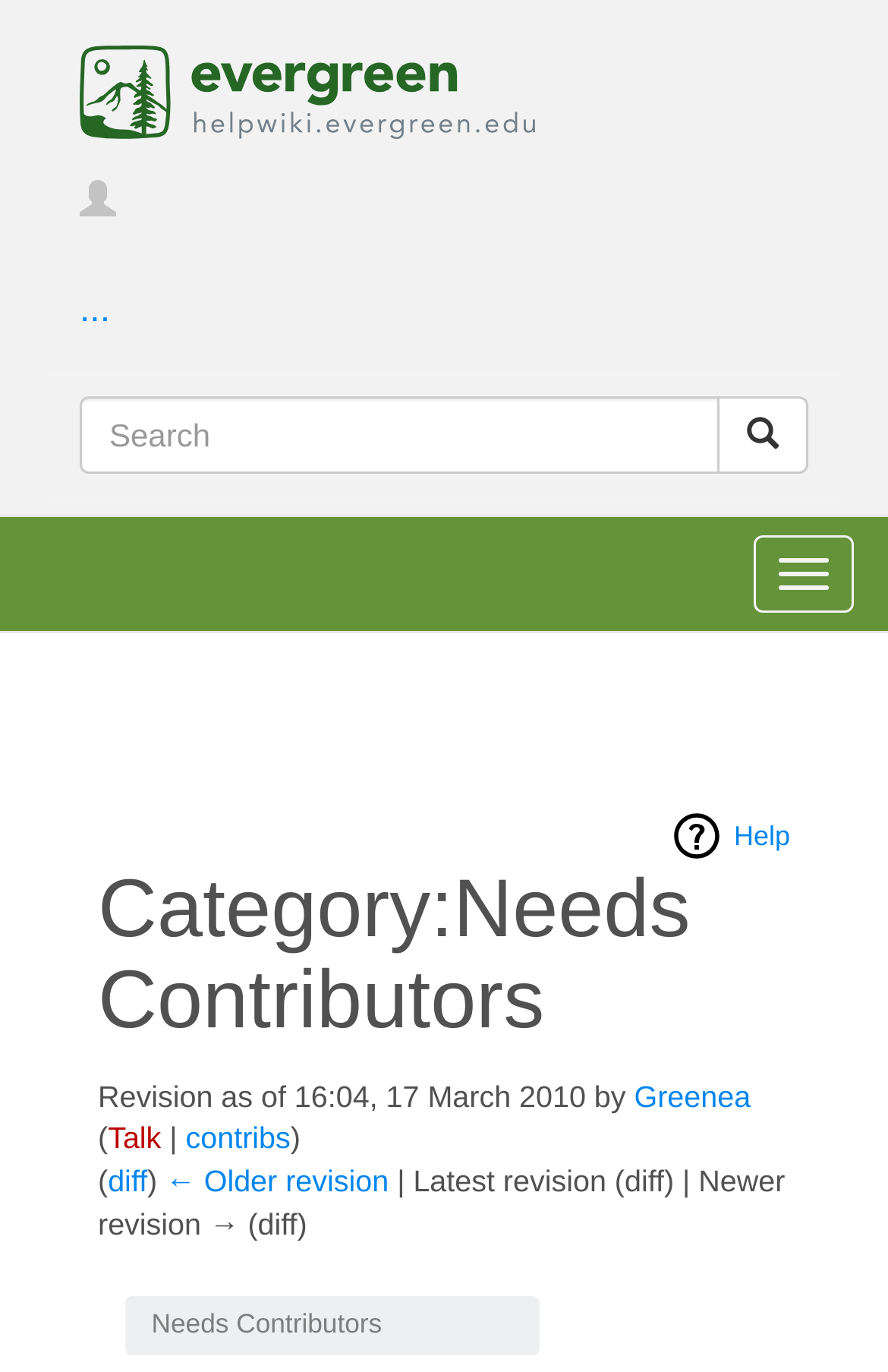Respond concisely with one word or phrase to the following query:
What is the name of the wiki?

Help Wiki